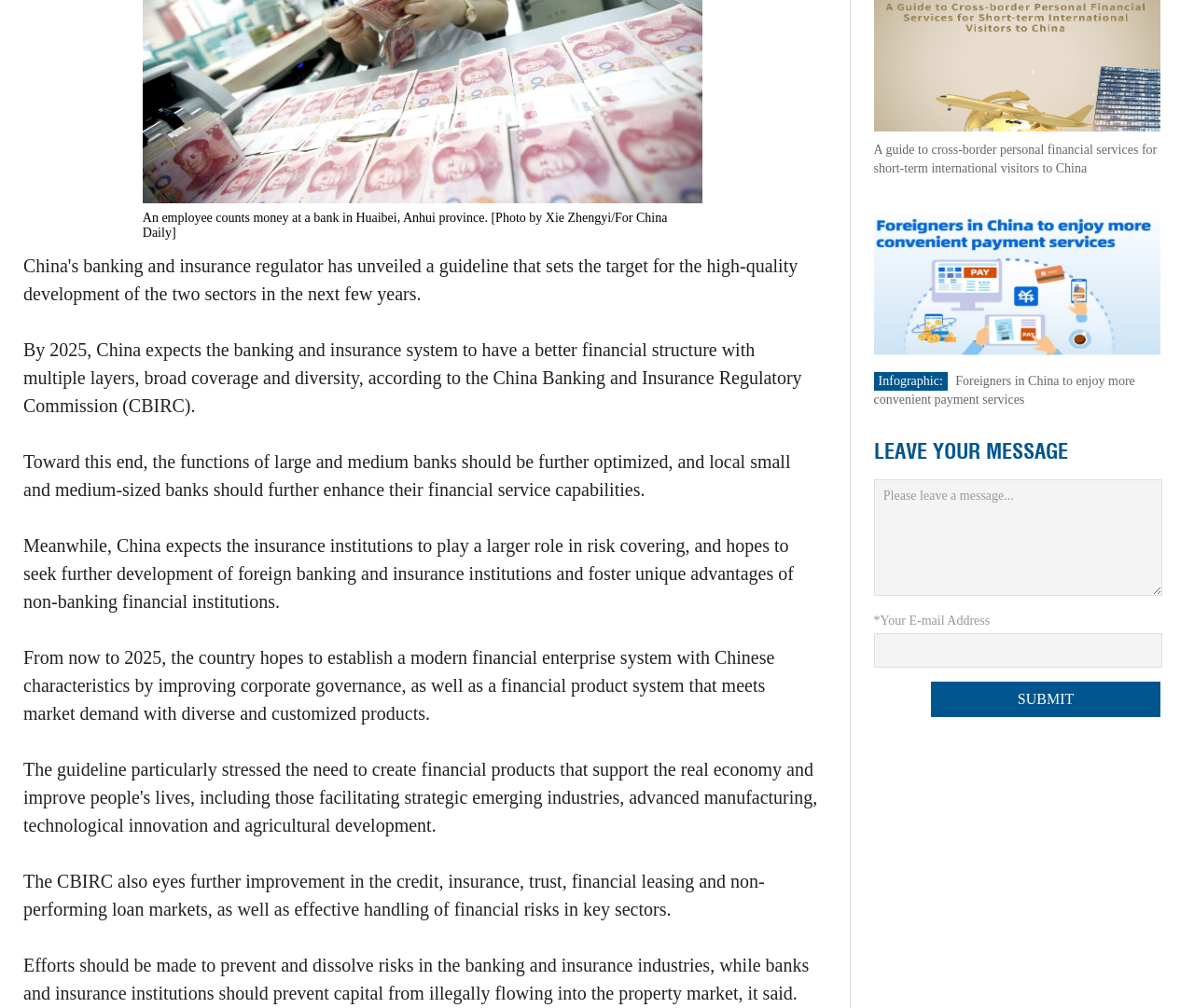Using the given element description, provide the bounding box coordinates (top-left x, top-left y, bottom-right x, bottom-right y) for the corresponding UI element in the screenshot: LEAVE YOUR MESSAGE

[0.732, 0.434, 0.894, 0.462]